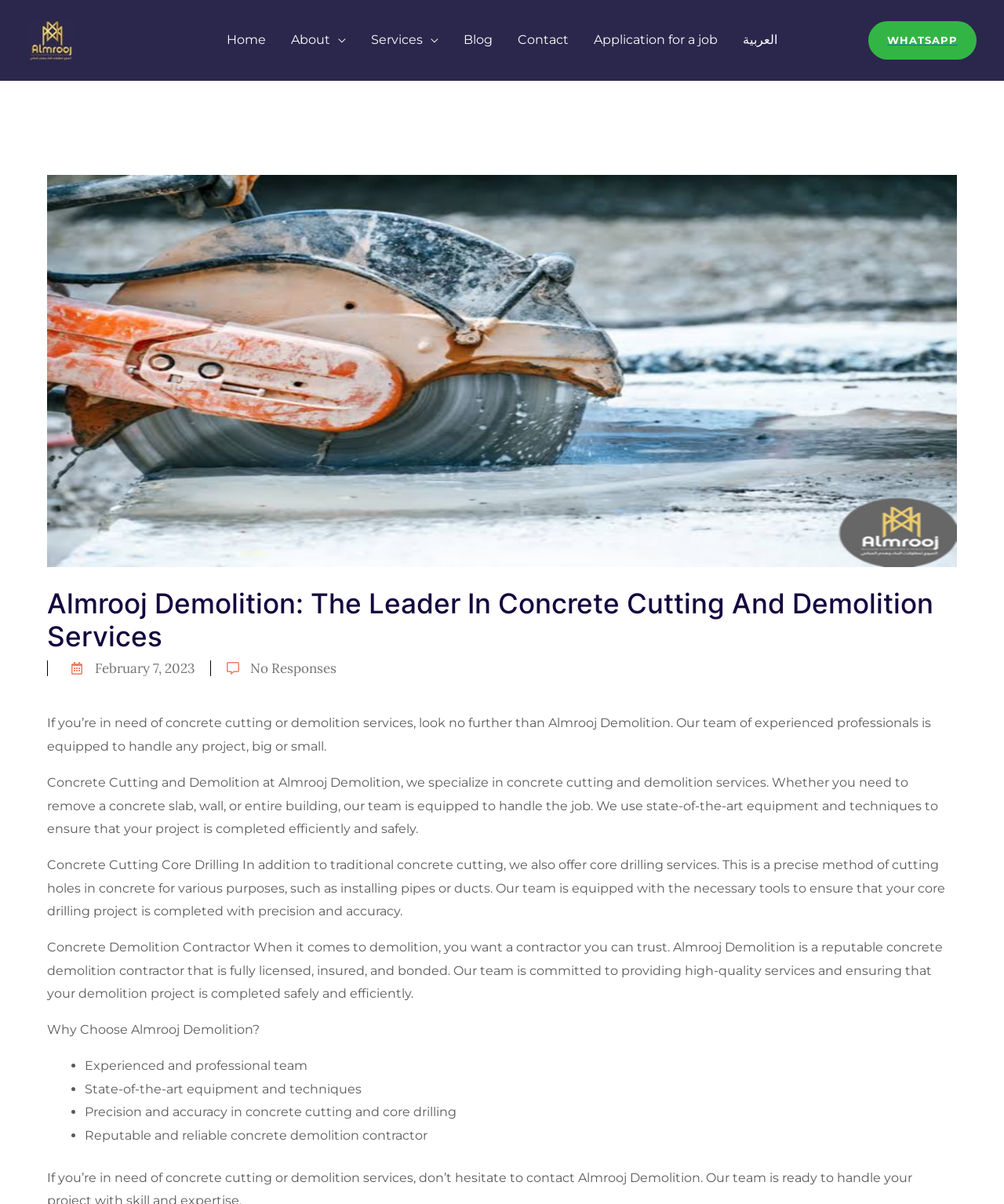Can you show the bounding box coordinates of the region to click on to complete the task described in the instruction: "Read the blog"?

[0.449, 0.01, 0.503, 0.056]